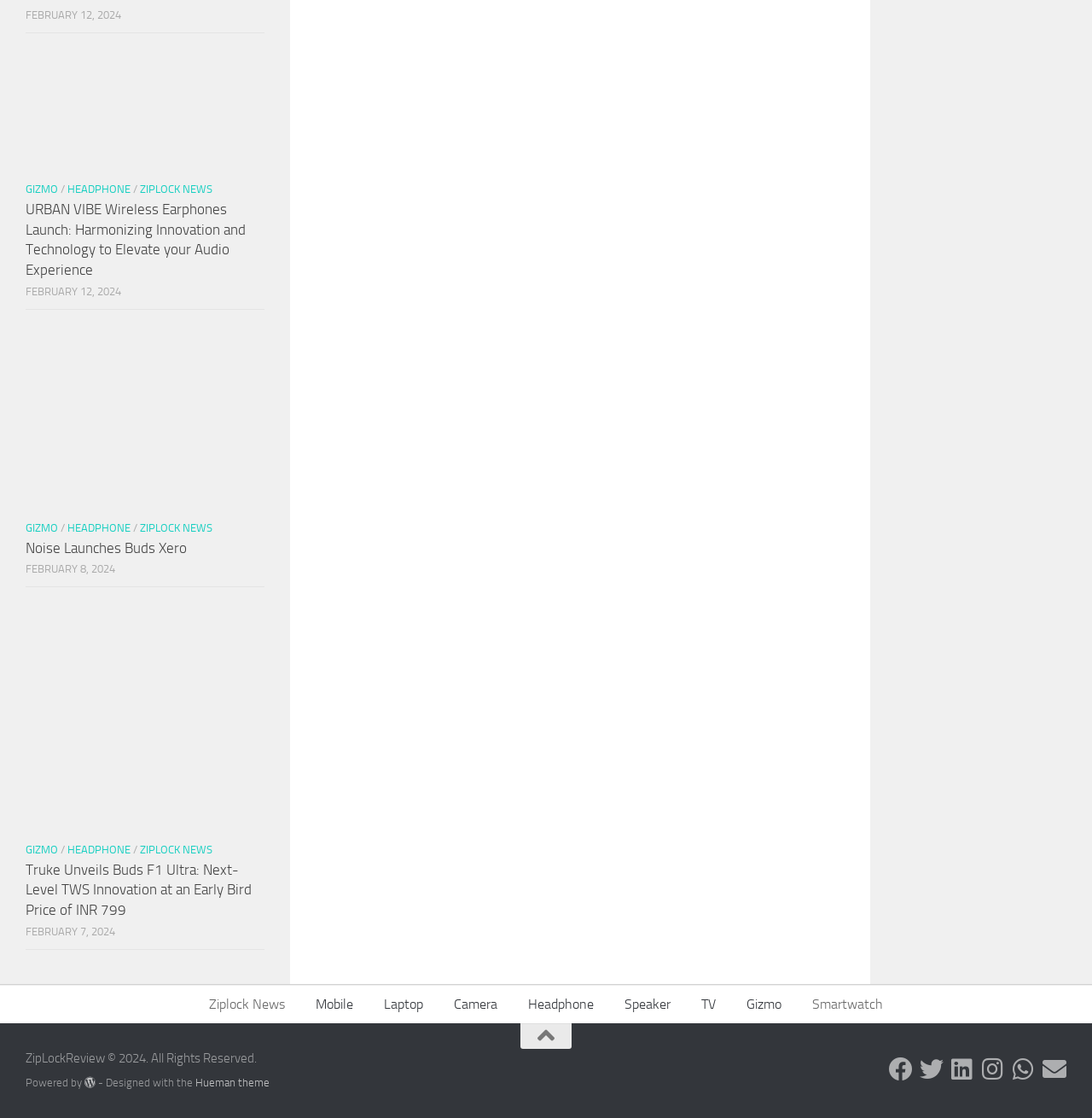Kindly determine the bounding box coordinates of the area that needs to be clicked to fulfill this instruction: "Click on URBAN VIBE Wireless Earphones".

[0.023, 0.037, 0.242, 0.154]